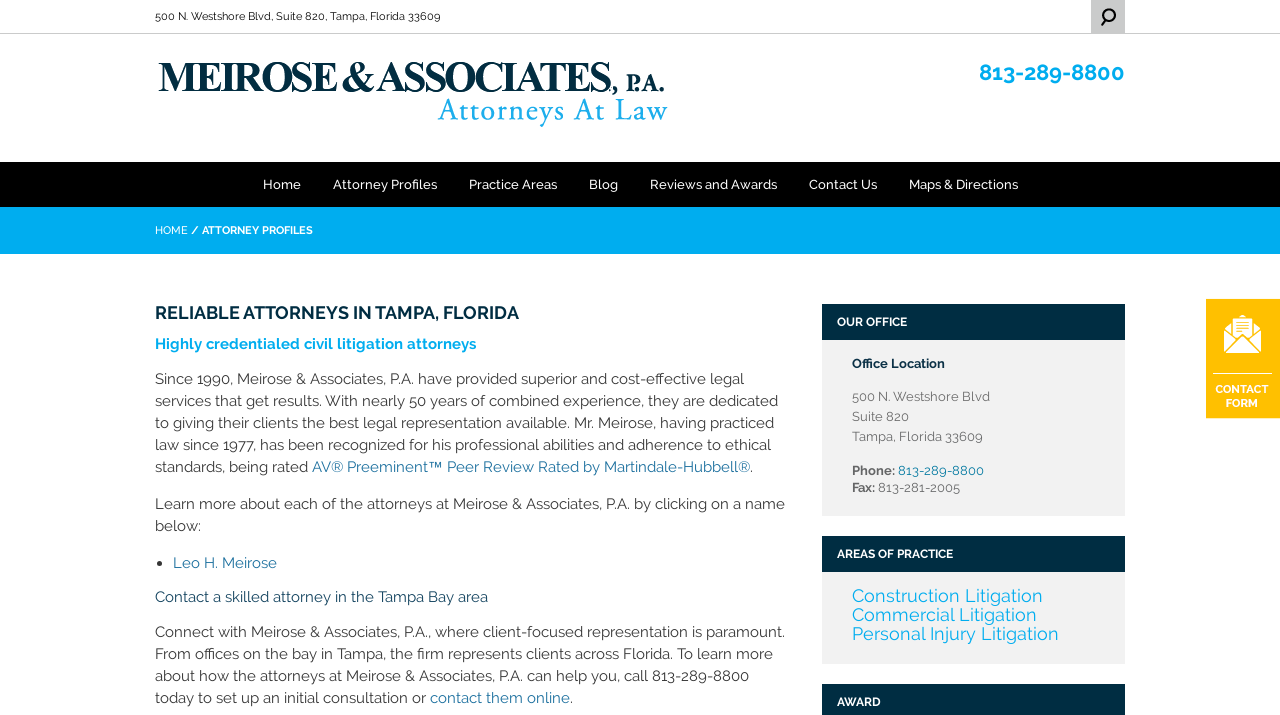Find the bounding box coordinates for the element described here: "Construction Litigation".

[0.665, 0.825, 0.815, 0.846]